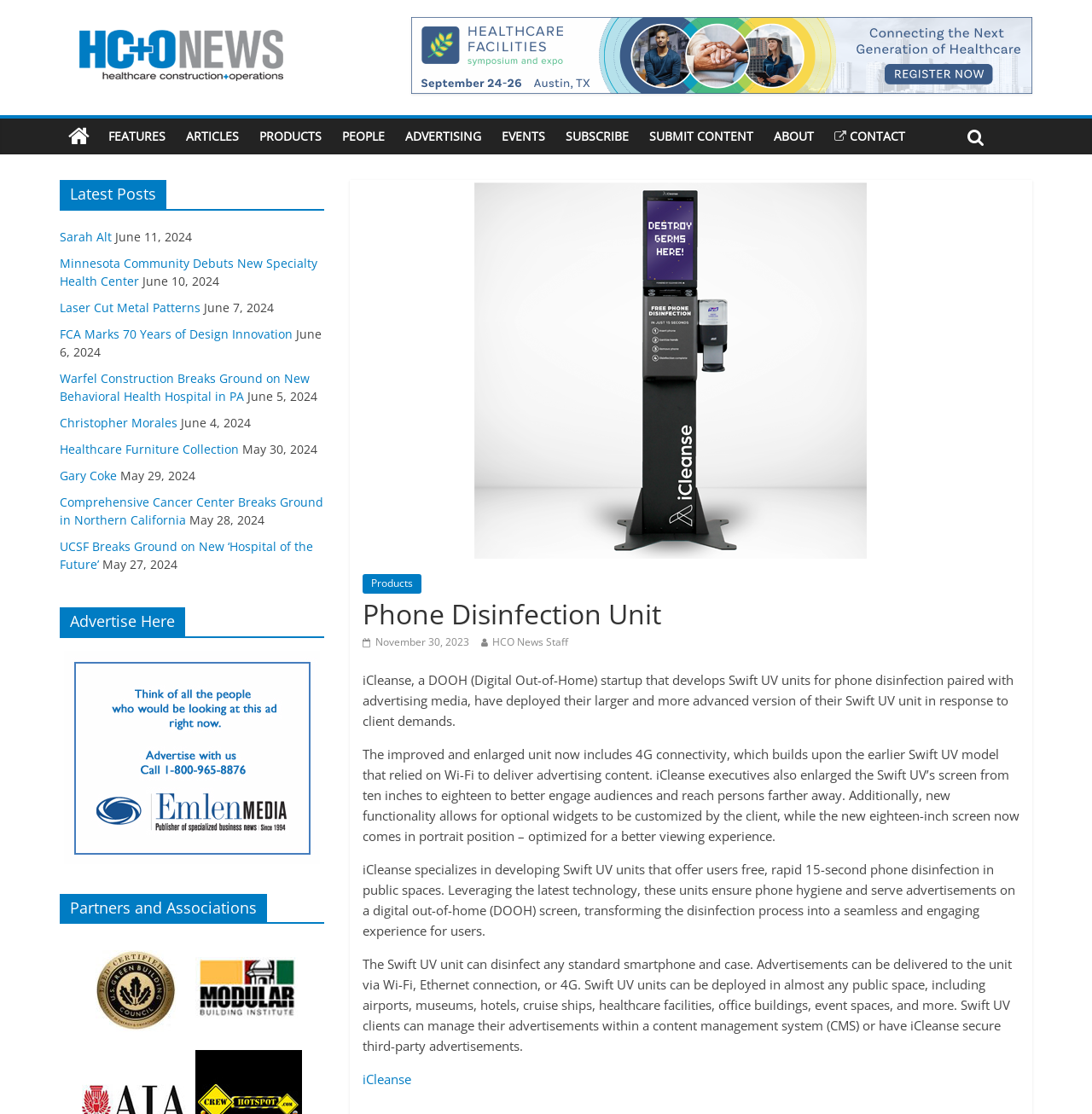Using the provided element description "Library Policies", determine the bounding box coordinates of the UI element.

None